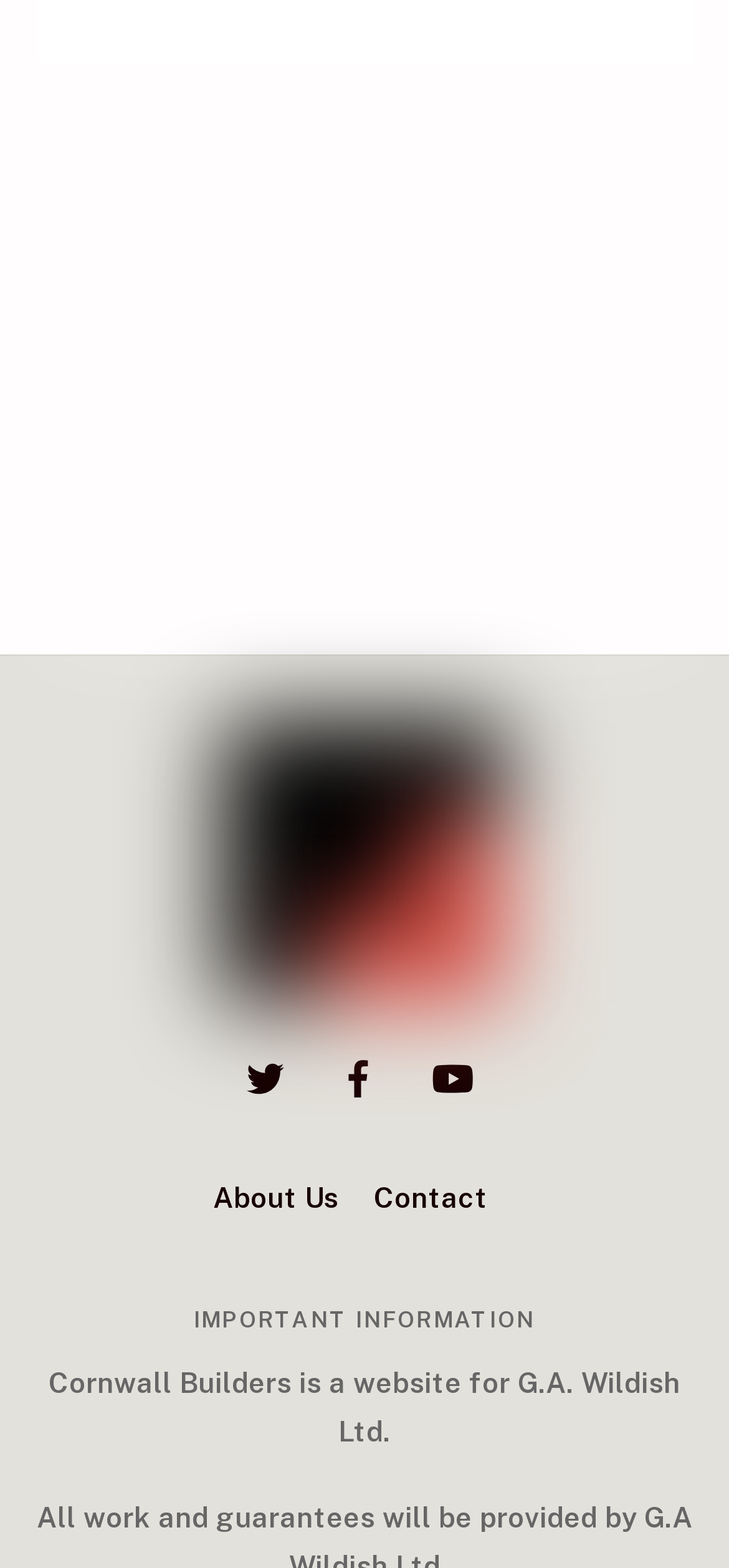Please answer the following question using a single word or phrase: 
What is the phone number?

0800 852 7944